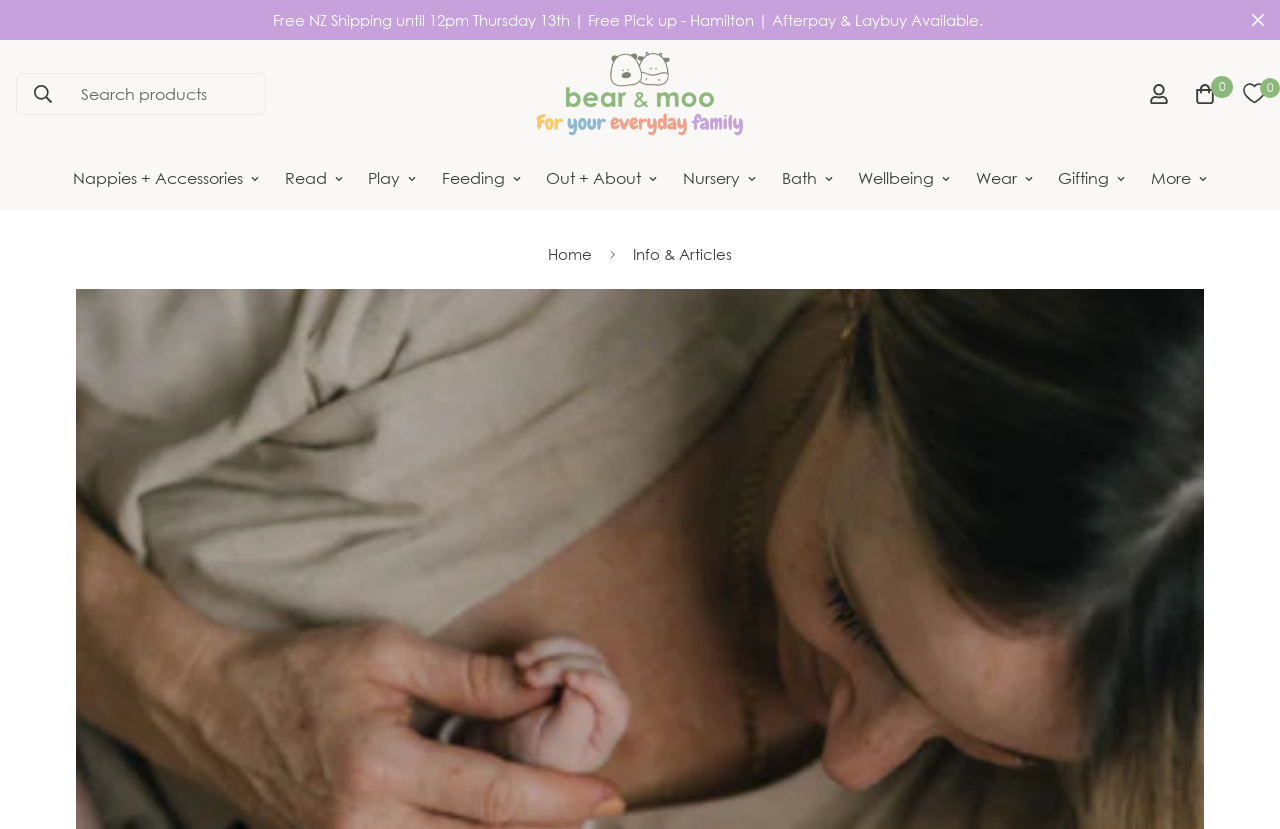Determine the main heading of the webpage and generate its text.

How To Support Yourself Postpartum